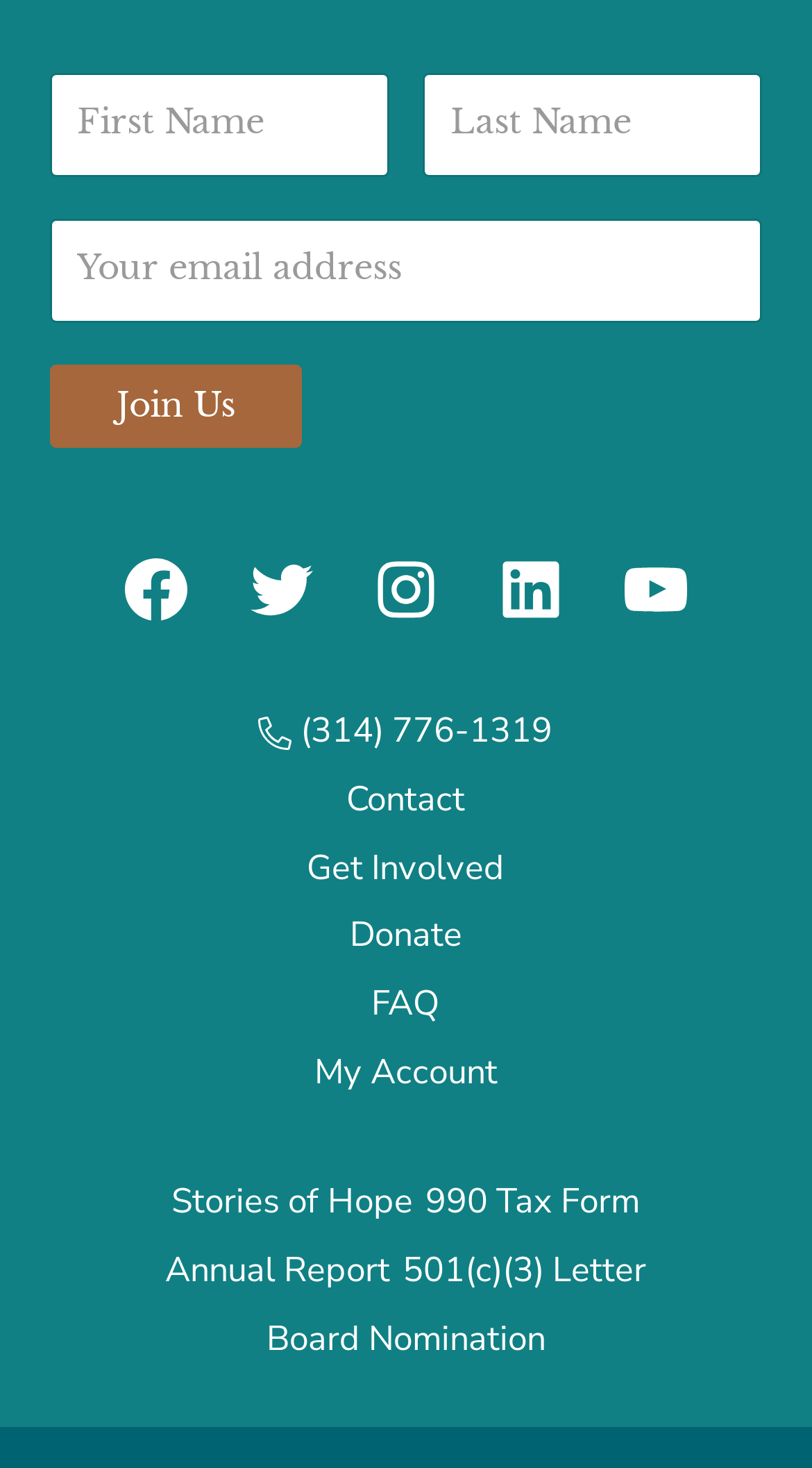Determine the bounding box coordinates of the region that needs to be clicked to achieve the task: "Click Join Us".

[0.061, 0.249, 0.371, 0.305]